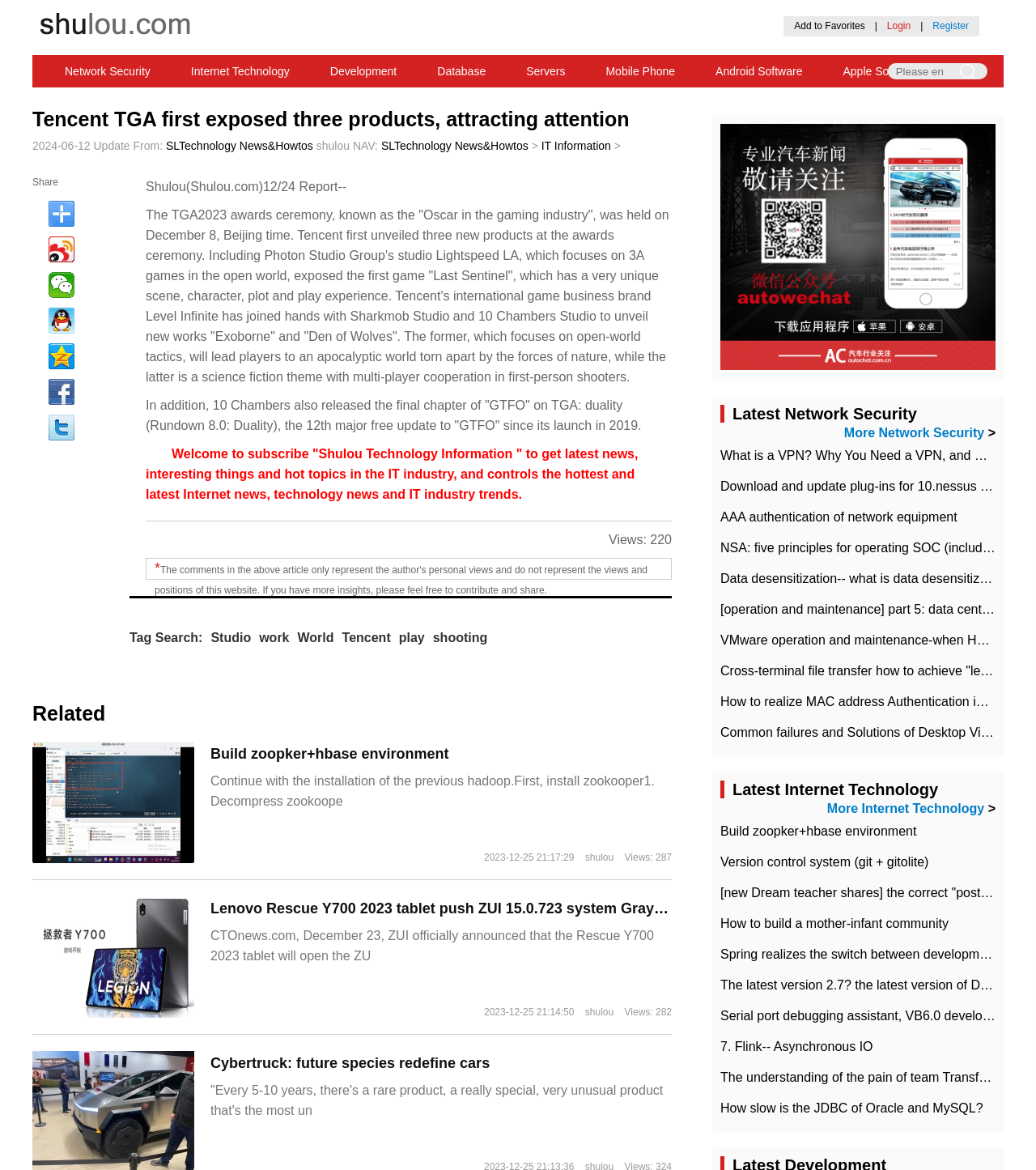What is the purpose of the 'Tag Search' section?
Based on the image, give a concise answer in the form of a single word or short phrase.

To search for related tags